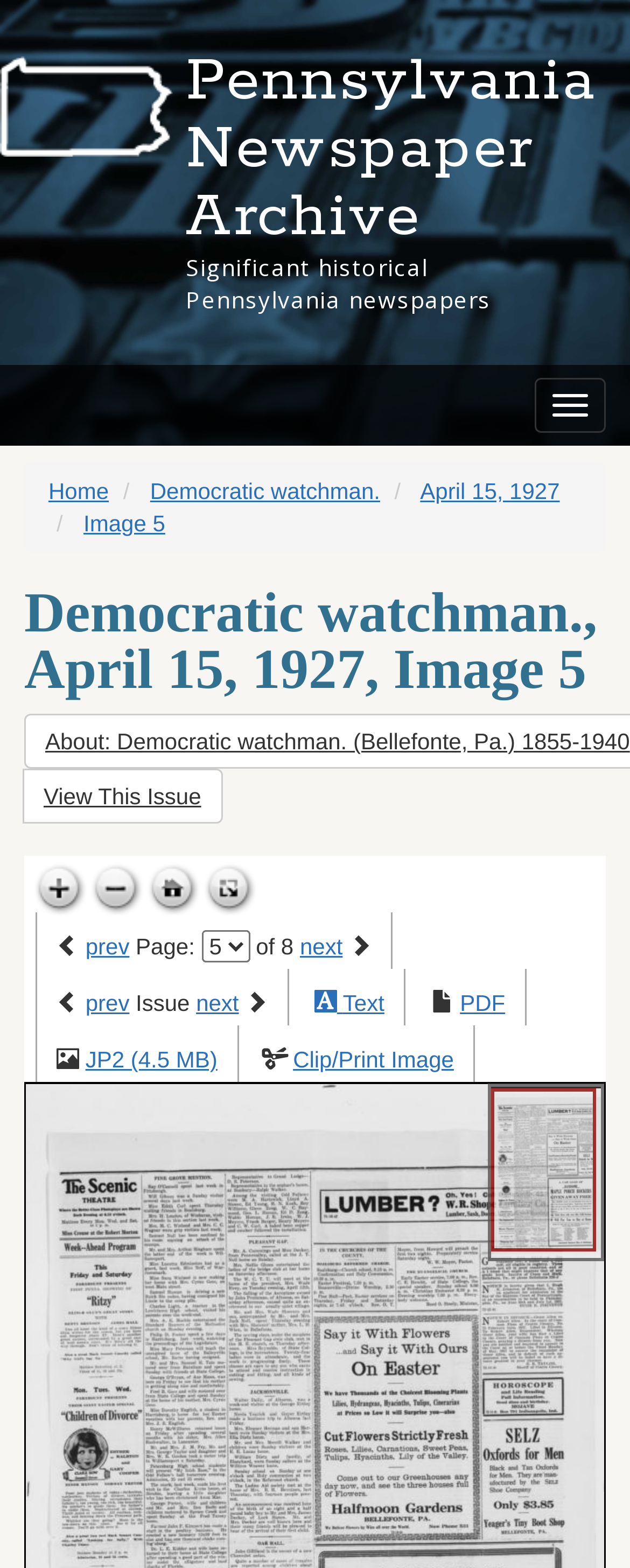Find the bounding box coordinates for the area that must be clicked to perform this action: "View This Issue".

[0.036, 0.49, 0.353, 0.525]